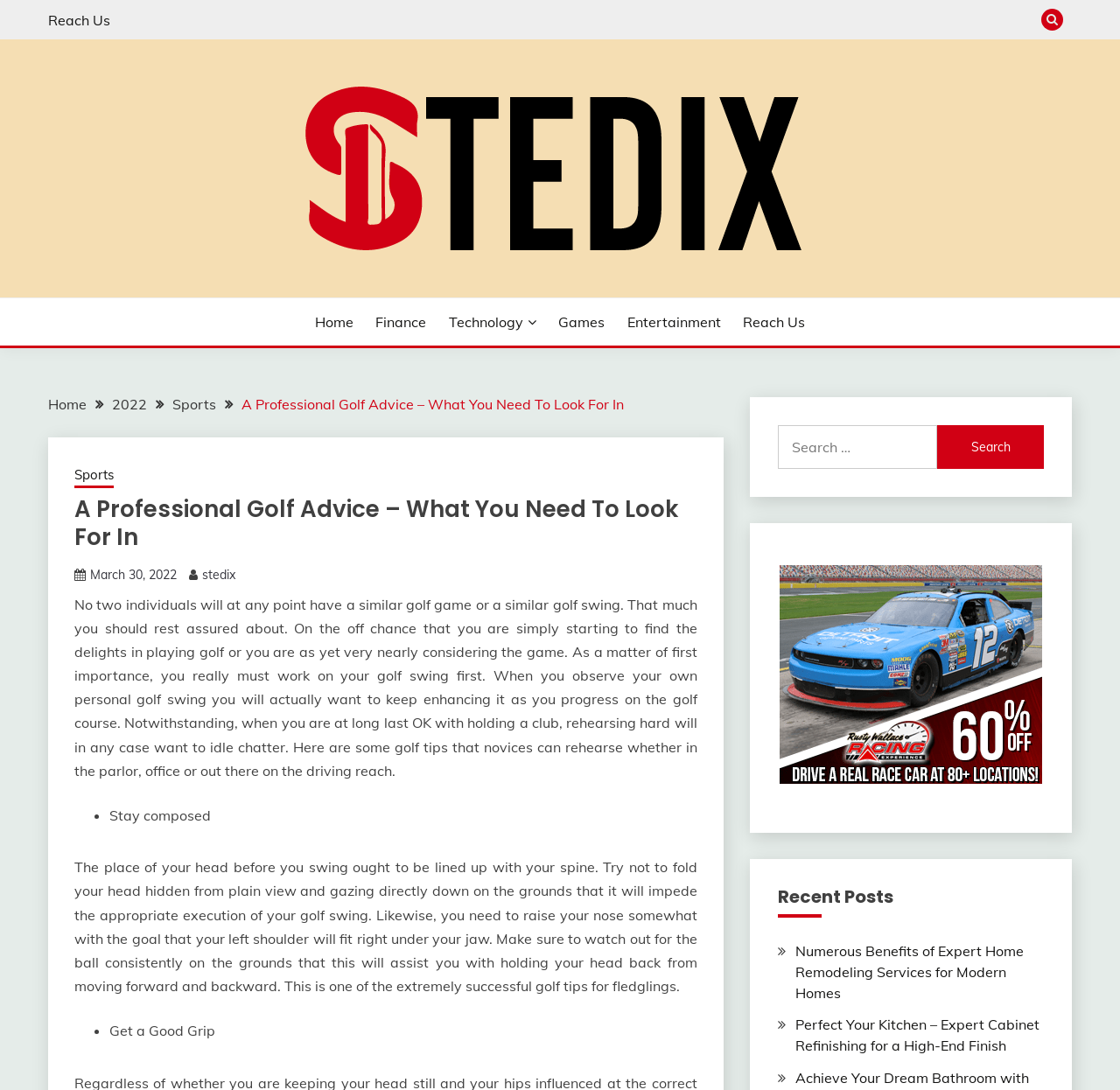Based on the element description, predict the bounding box coordinates (top-left x, top-left y, bottom-right x, bottom-right y) for the UI element in the screenshot: Security and Privacy

None